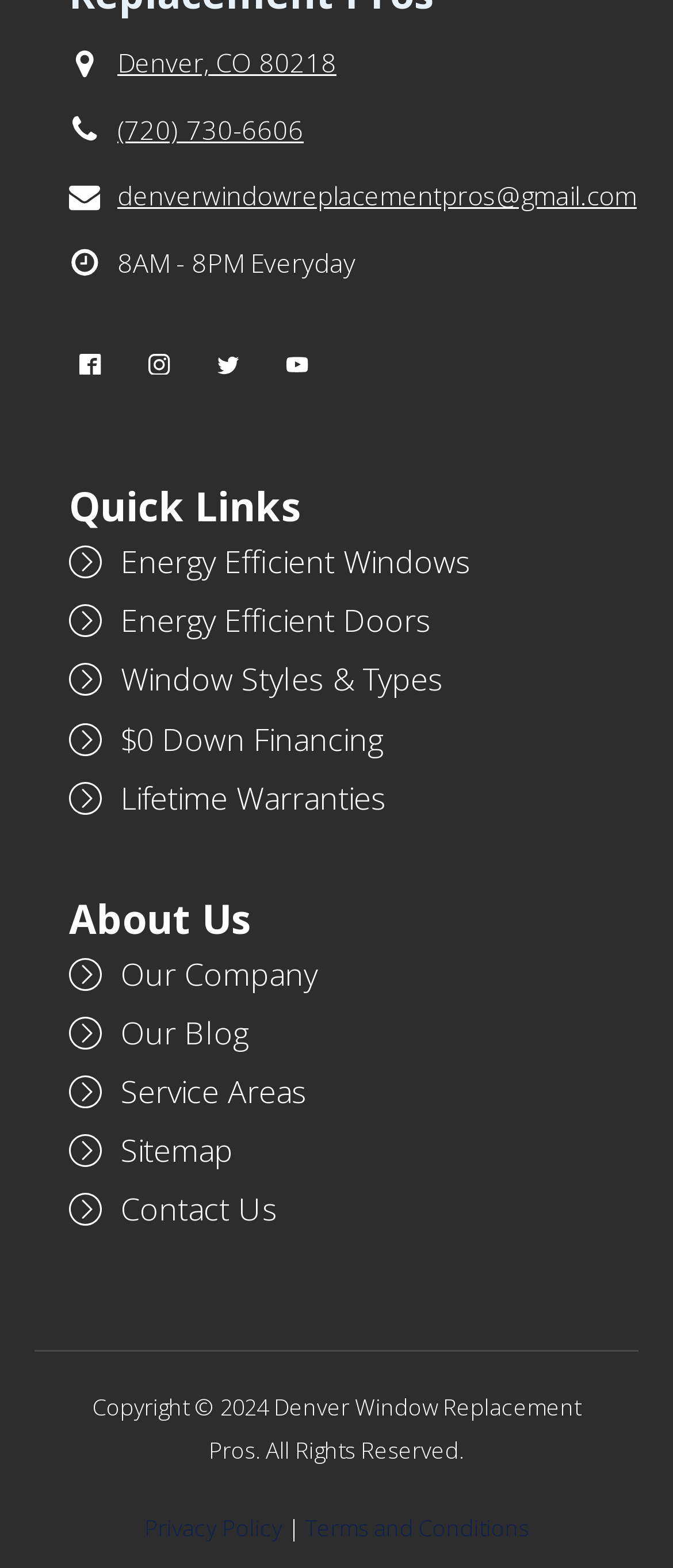Please specify the bounding box coordinates of the area that should be clicked to accomplish the following instruction: "Learn about energy efficient windows". The coordinates should consist of four float numbers between 0 and 1, i.e., [left, top, right, bottom].

[0.179, 0.339, 0.7, 0.377]